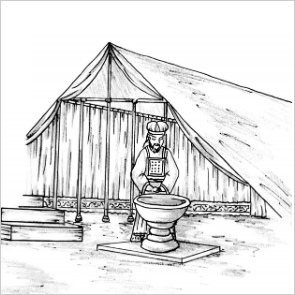Describe every aspect of the image in depth.

The image depicts a priestly figure preparing for a significant ritual, likely related to baptism or ceremonial cleansing. The setting is characterized by a large tent structure, indicative of a sacred or communal space. The figure is depicted in traditional attire, complete with a detailed robe and a headdress, standing beside a large basin set on a raised platform. This basin symbolizes purification and is central to the act of baptism, highlighting the importance of water in religious ceremonies. The background features simple wooden supports, suggesting practicality and a connection to the earth, while the overall sketch conveys a sense of reverence and tradition within the context of worship. This visual aligns with the themes discussed in the accompanying article on the preparation for baptism, emphasizing the significance of understanding and participating in foundational Christian practices.